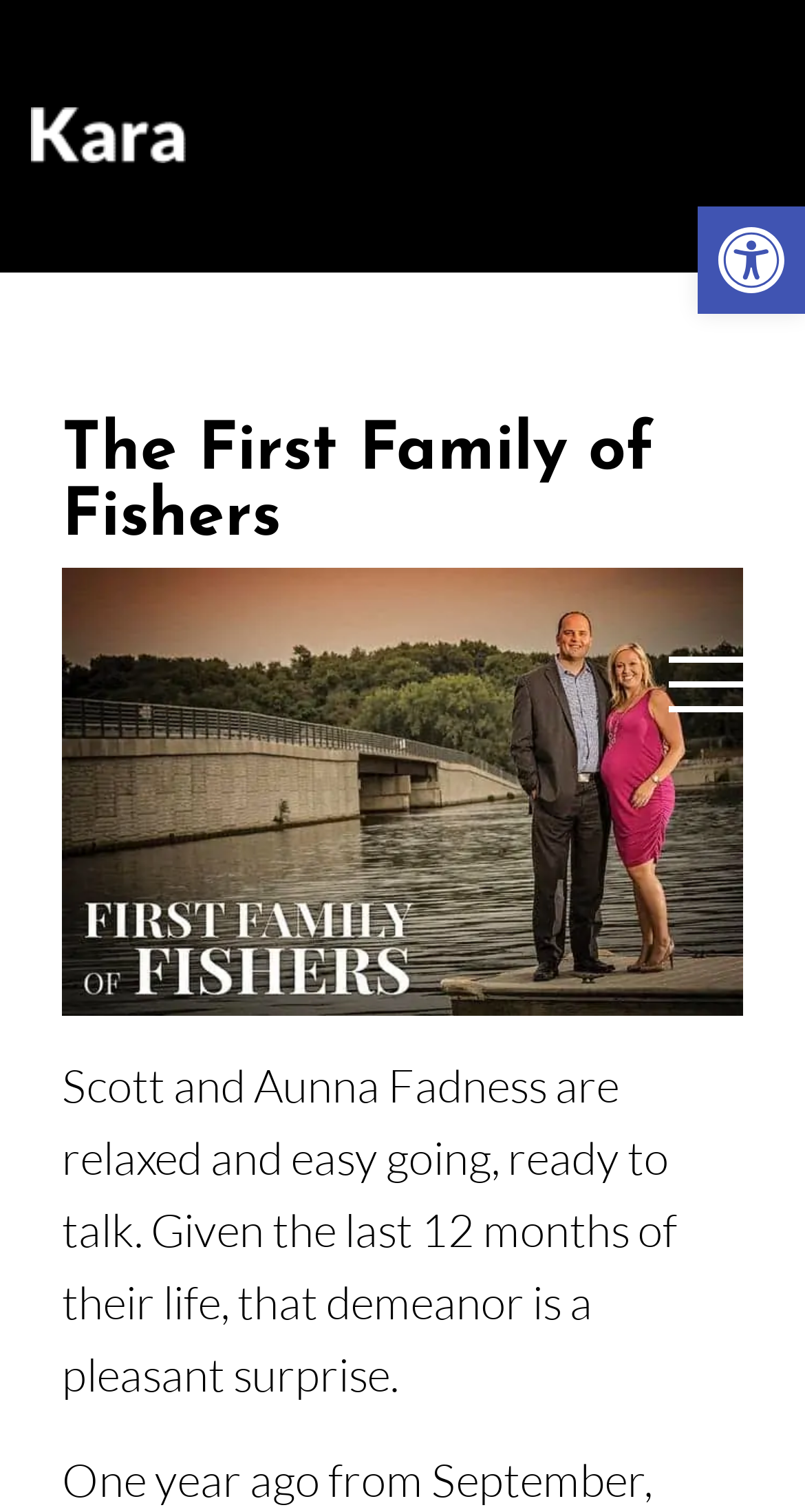What is the demeanor of Scott and Aunna? Please answer the question using a single word or phrase based on the image.

Relaxed and easy going